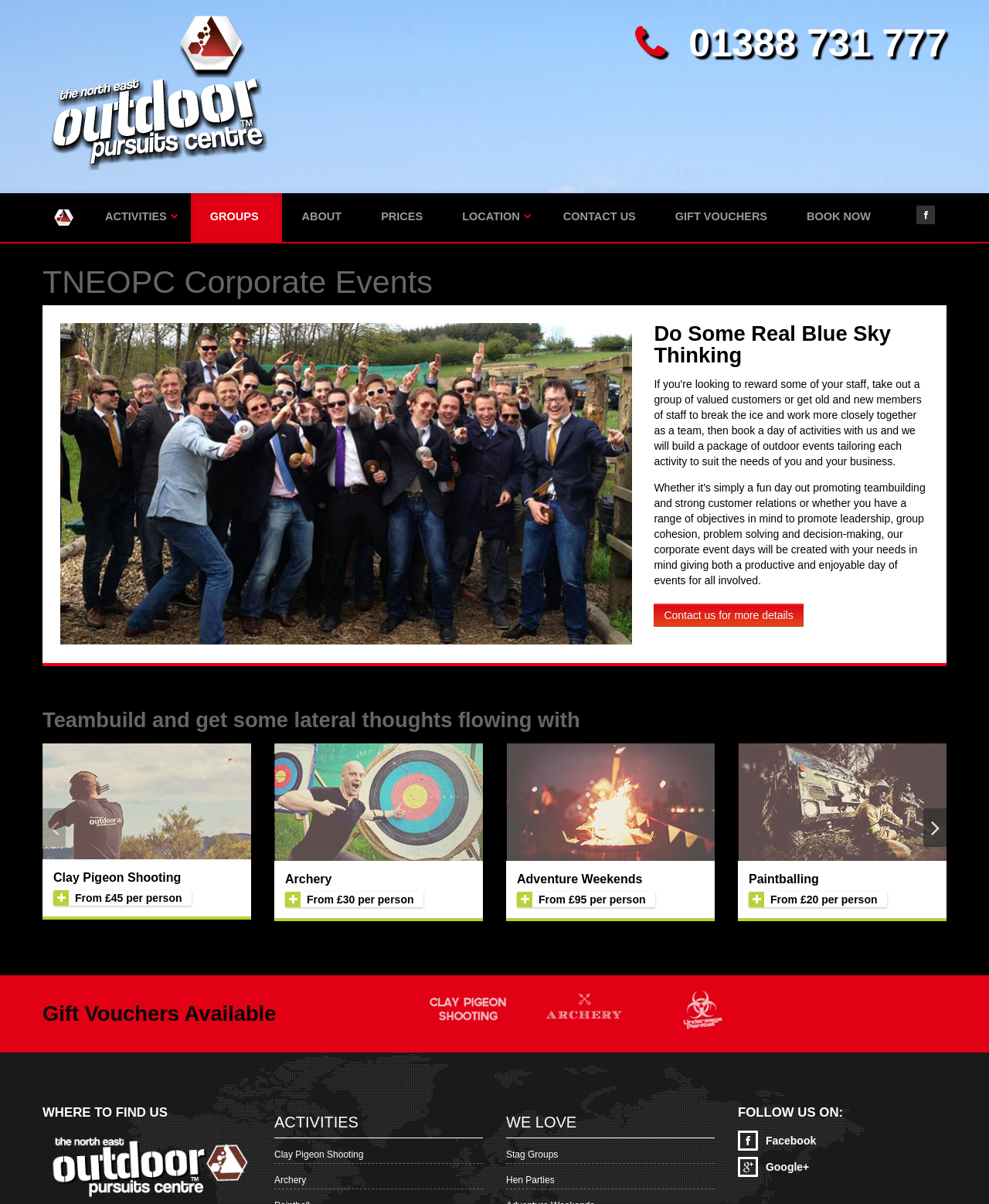Highlight the bounding box coordinates of the region I should click on to meet the following instruction: "View Clay Pigeon Shooting details".

[0.054, 0.723, 0.183, 0.734]